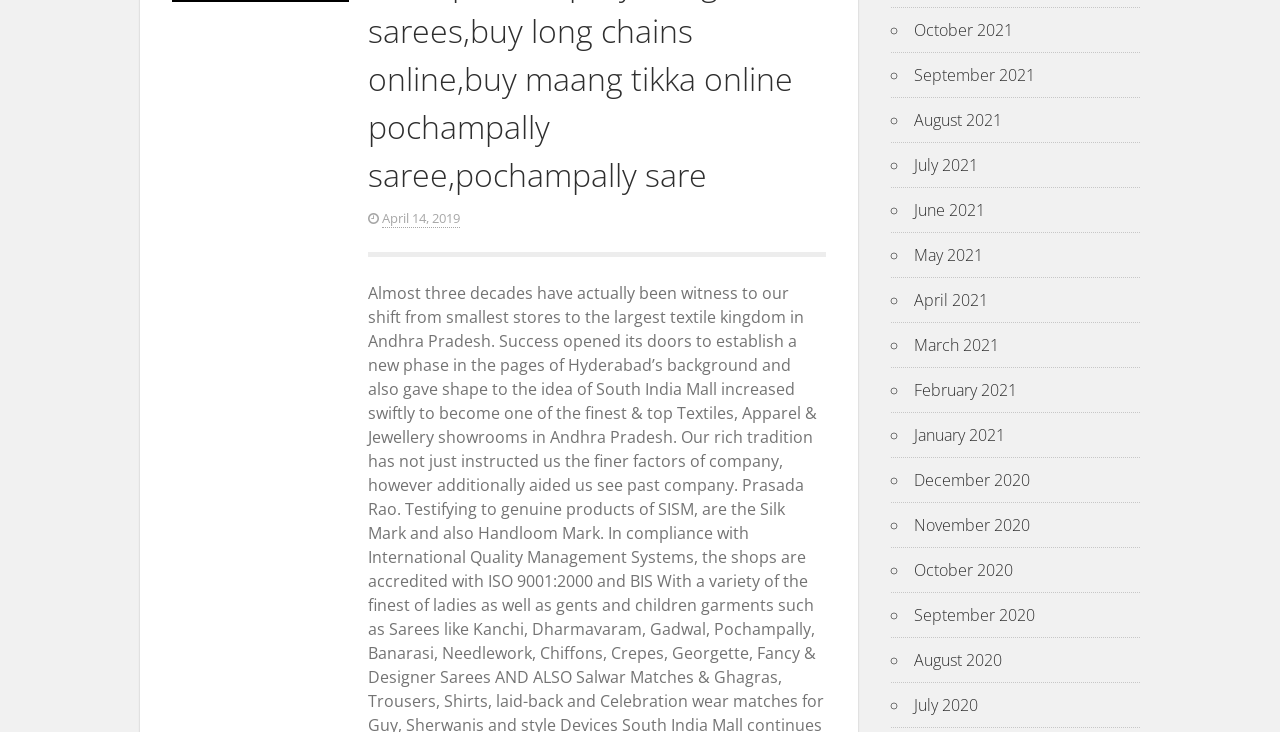Locate the bounding box coordinates for the element described below: "April 14, 2019". The coordinates must be four float values between 0 and 1, formatted as [left, top, right, bottom].

[0.299, 0.285, 0.36, 0.311]